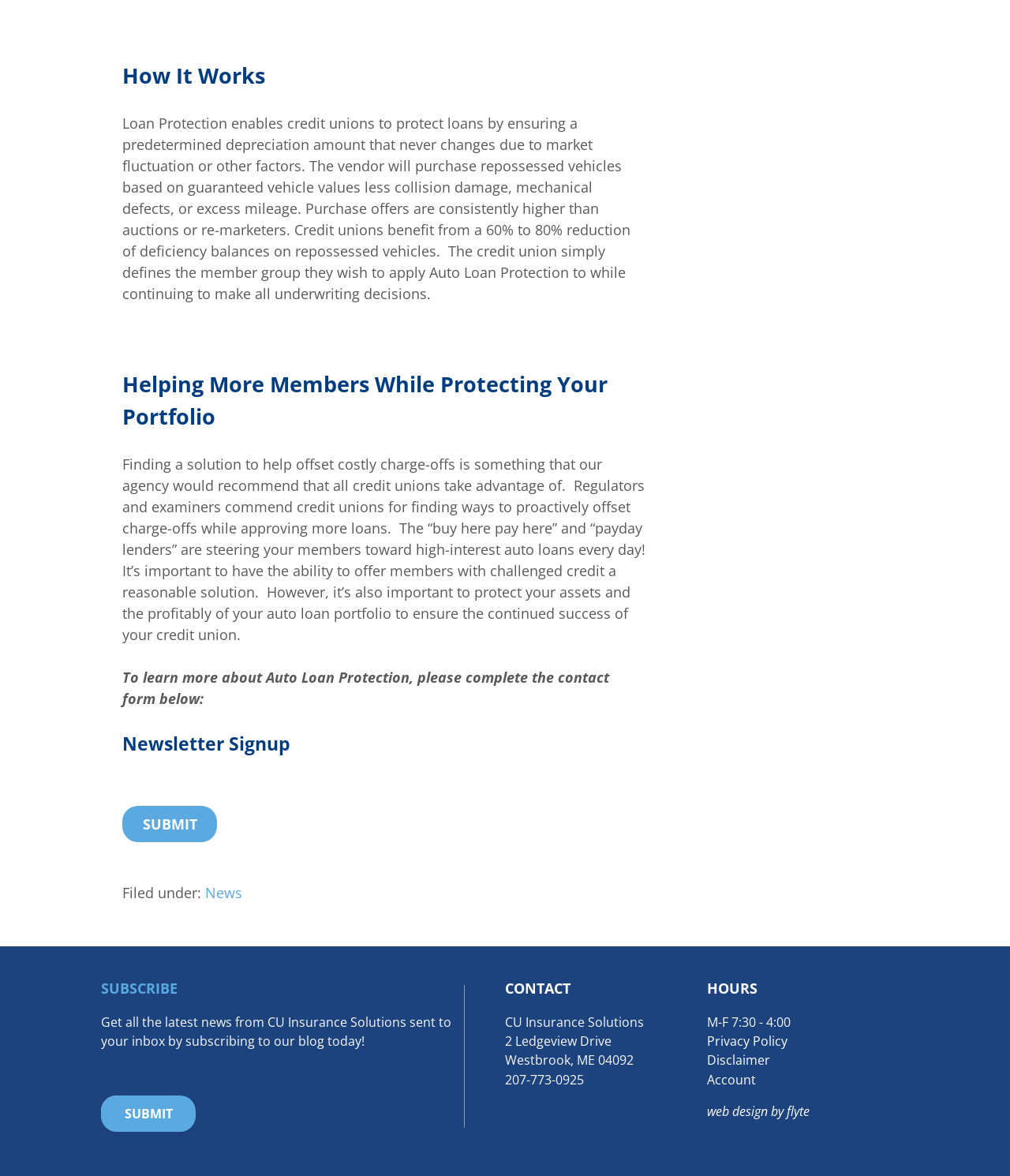Locate the bounding box coordinates of the clickable area to execute the instruction: "learn more about Auto Loan Protection". Provide the coordinates as four float numbers between 0 and 1, represented as [left, top, right, bottom].

[0.121, 0.568, 0.461, 0.584]